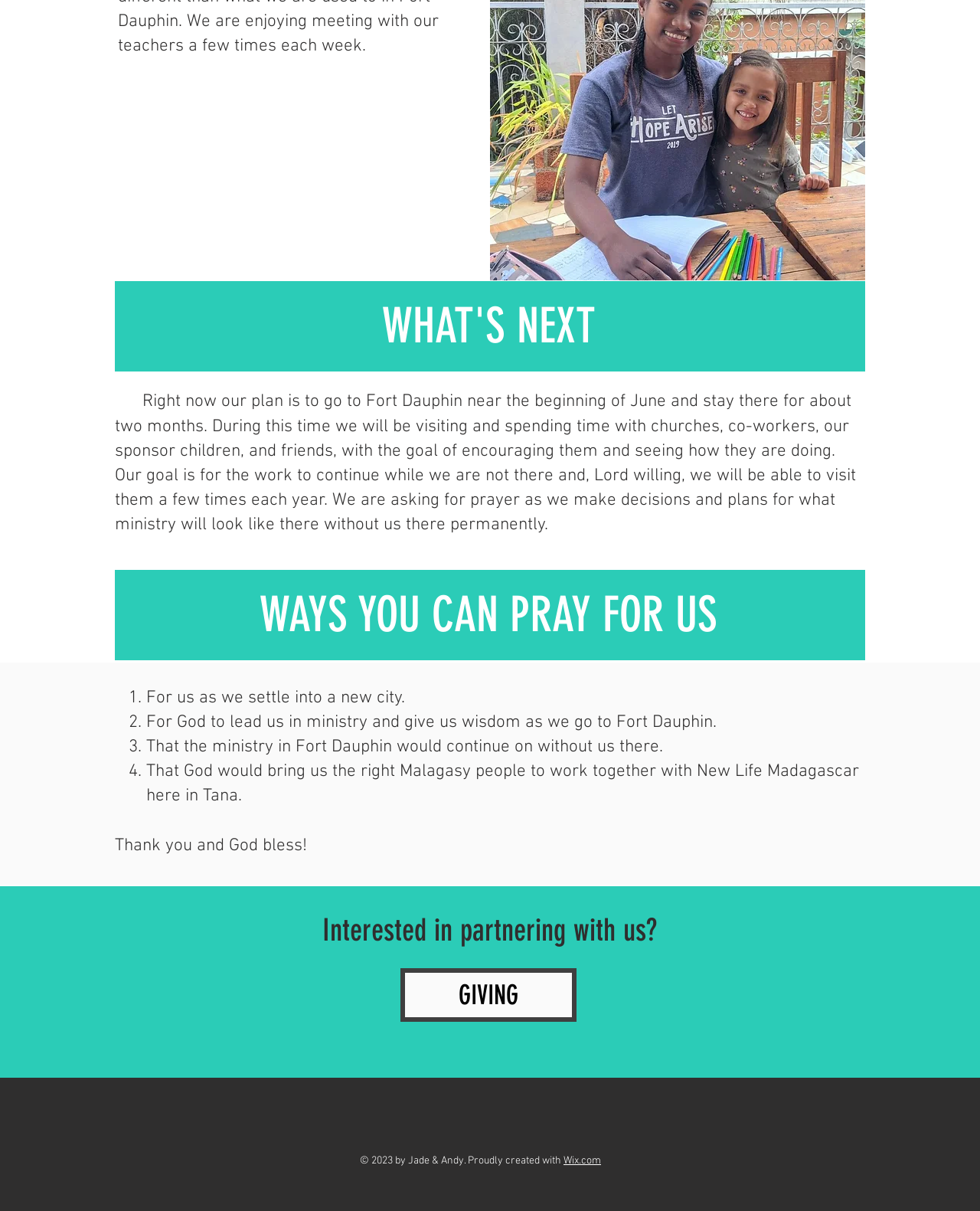What is the name of the platform used to create the website?
Please give a detailed and elaborate explanation in response to the question.

The StaticText element with the text '© 2023 by Jade & Andy. Proudly created with' is followed by a link element with the text 'Wix.com', indicating that the website was created using the Wix.com platform.